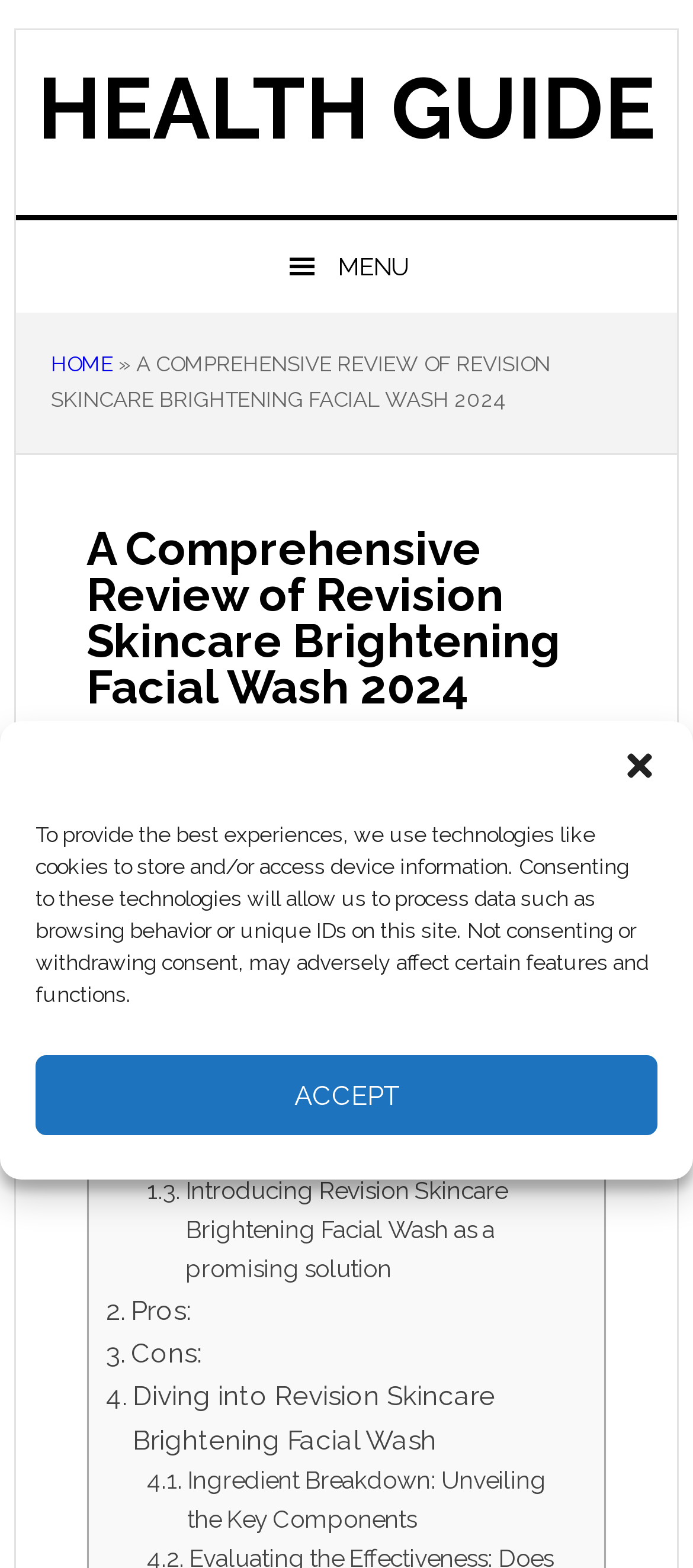Identify the bounding box coordinates for the UI element described as follows: "Accept". Ensure the coordinates are four float numbers between 0 and 1, formatted as [left, top, right, bottom].

[0.051, 0.673, 0.949, 0.724]